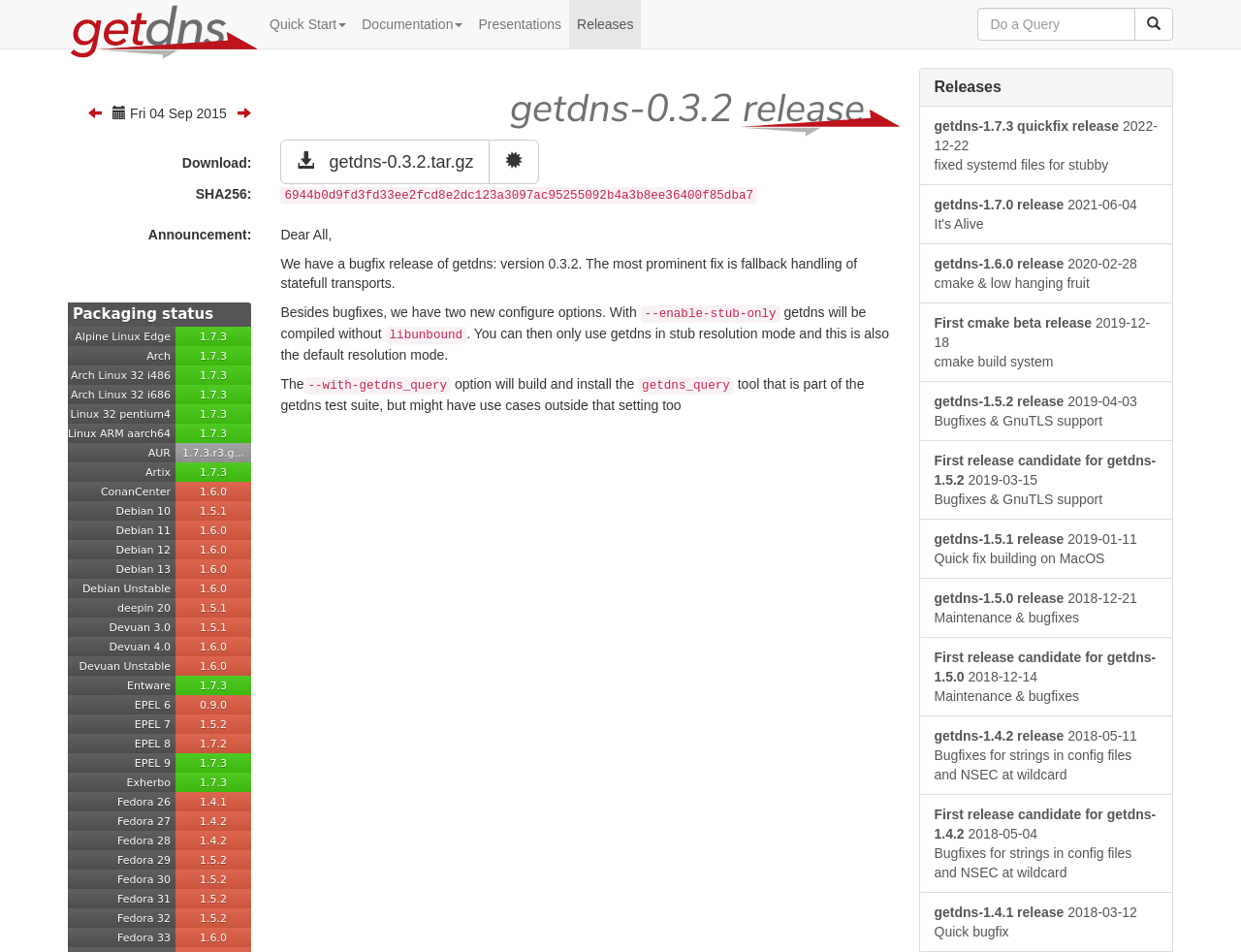Answer the following query concisely with a single word or phrase:
What is the release date of getdns-0.3.2?

Fri 04 Sep 2015